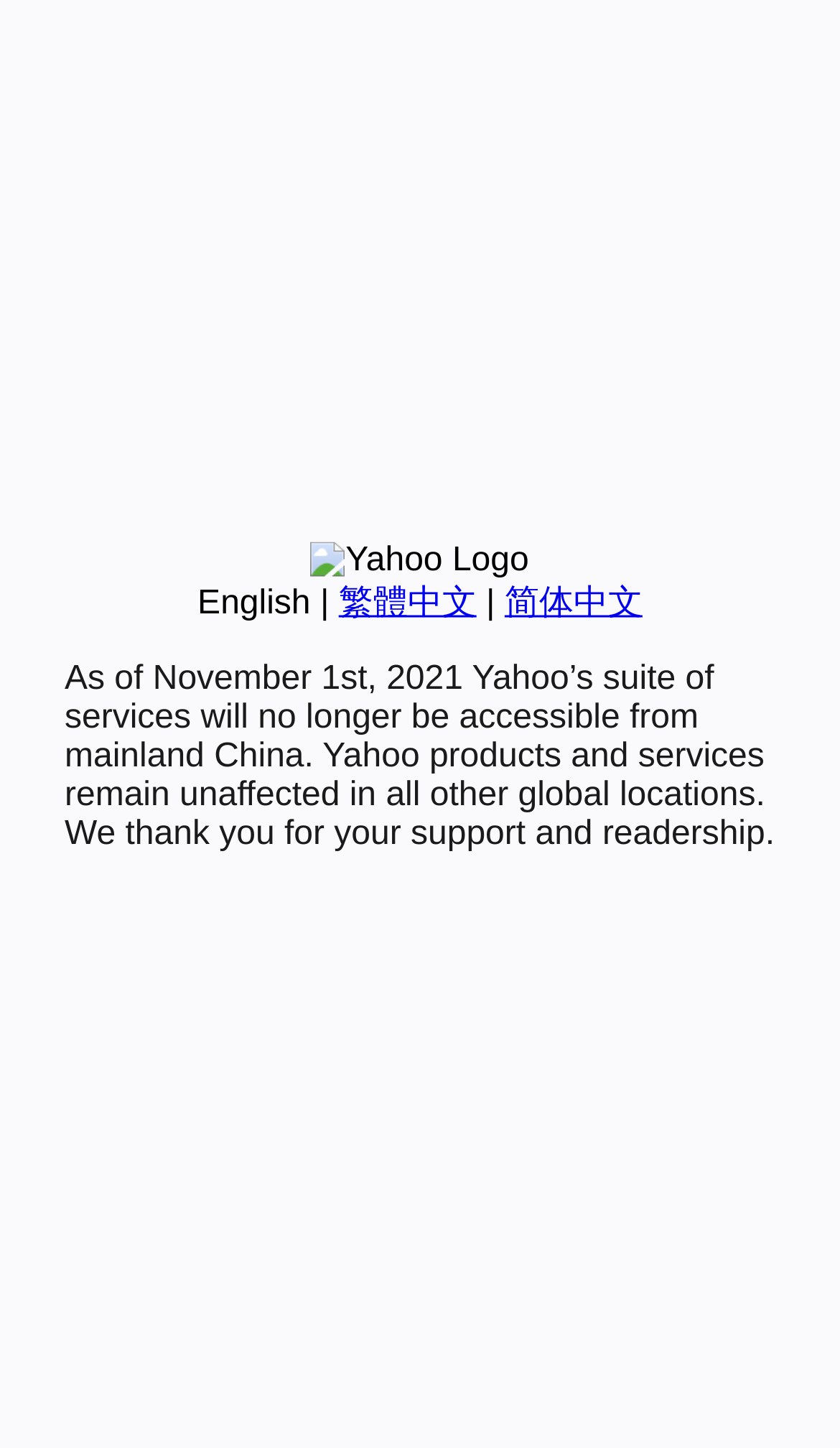Identify the bounding box of the UI component described as: "繁體中文".

[0.403, 0.404, 0.567, 0.429]